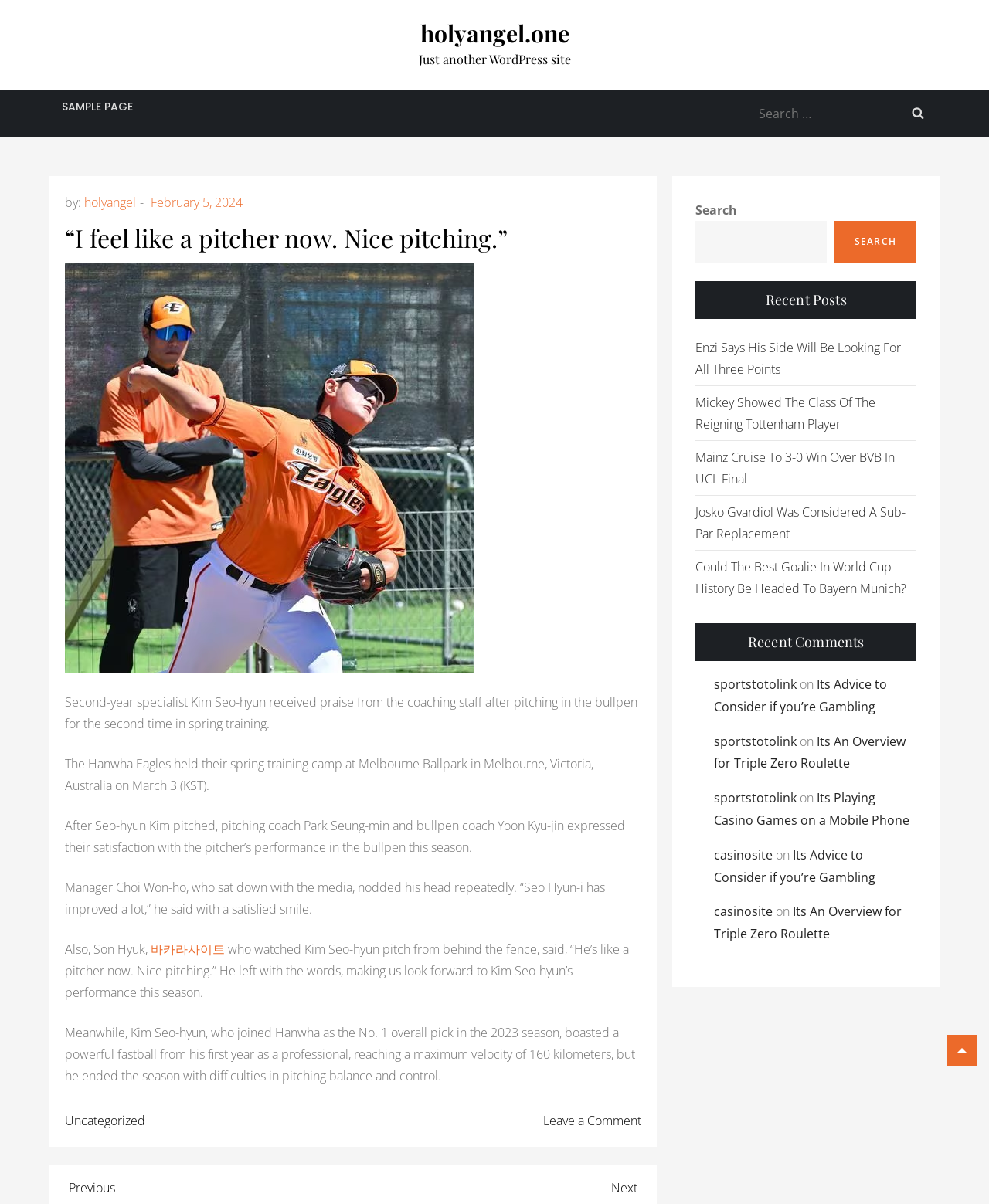Can you look at the image and give a comprehensive answer to the question:
What is the name of the website?

The website's name can be found in the top-left corner of the webpage, where it says 'holyangel.one'.